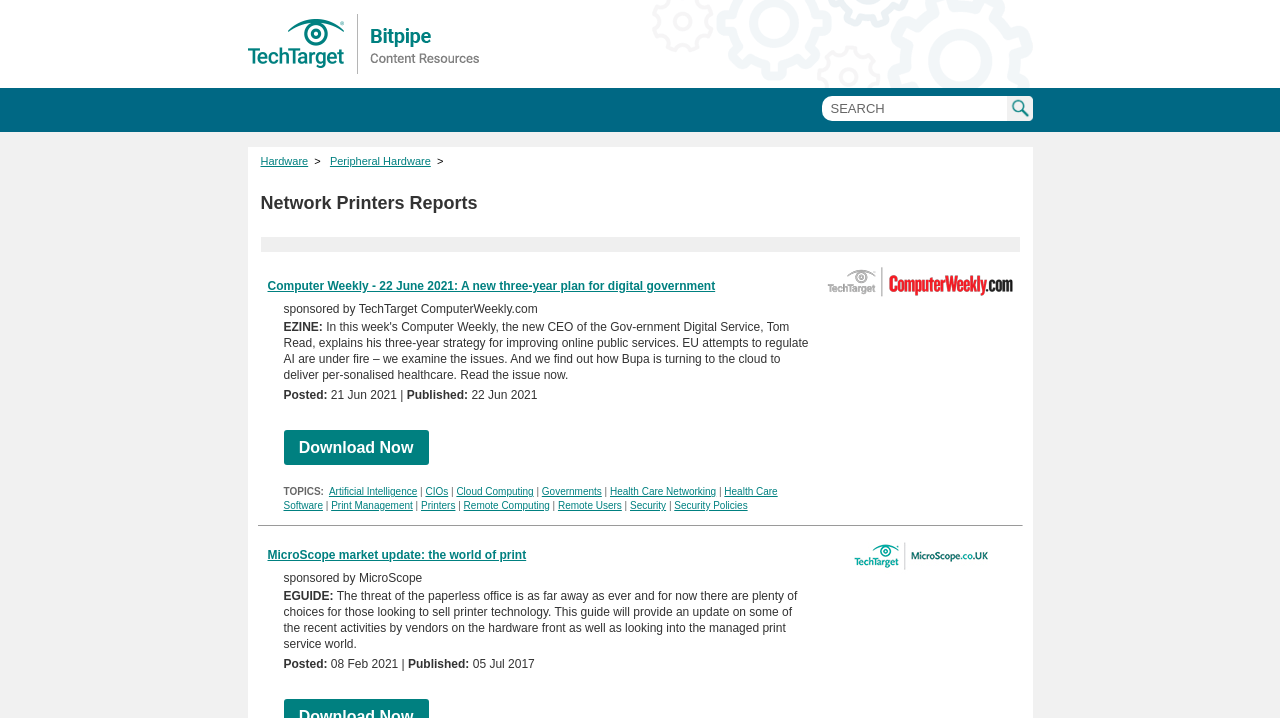What is the purpose of the 'Search this site' textbox?
Provide a short answer using one word or a brief phrase based on the image.

To search the website